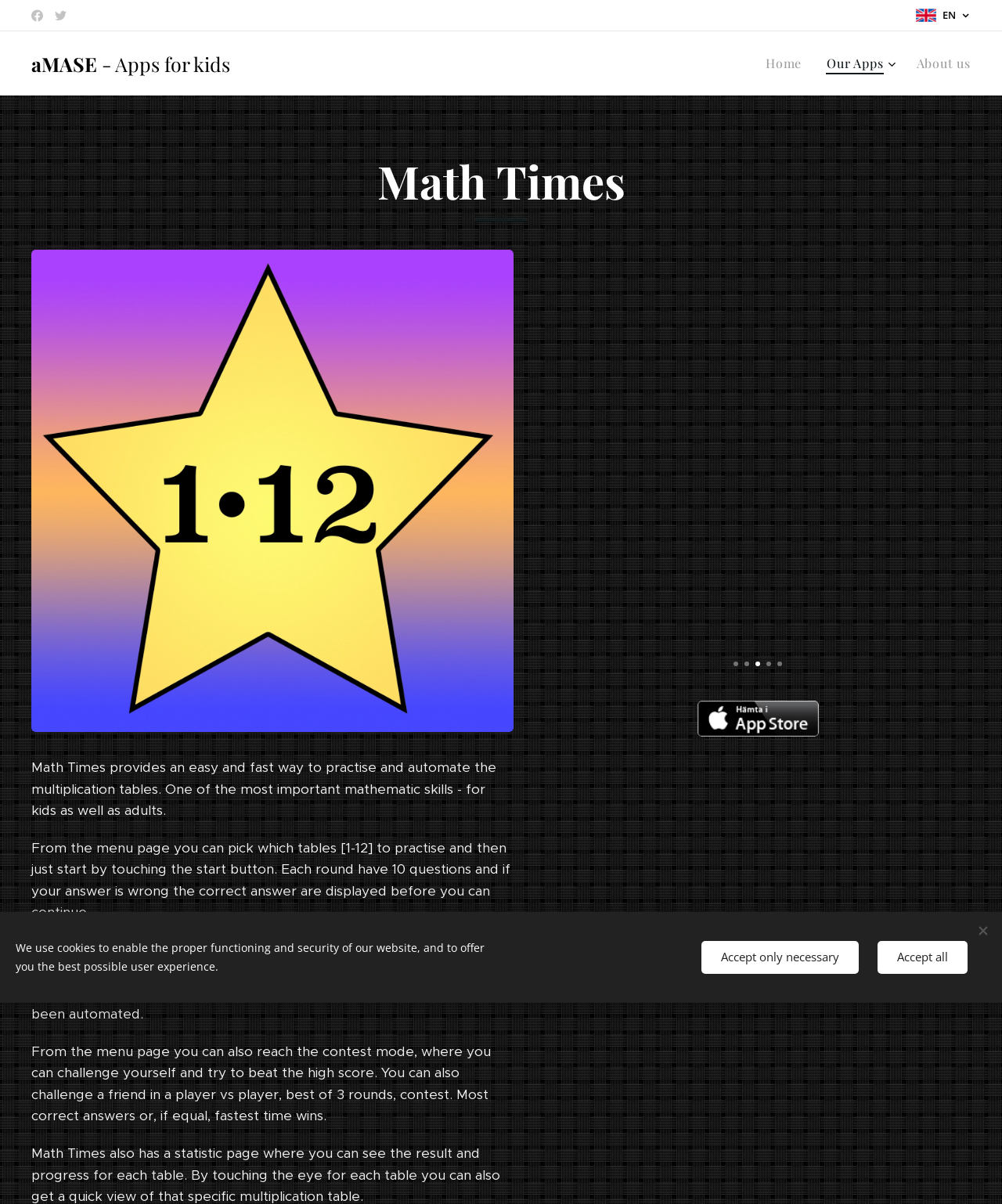Write a detailed summary of the webpage.

The webpage is titled "Math Times" and provides an easy and fast way to practice and automate multiplication tables, an essential math skill for kids and adults. 

At the top left corner, there are two social media links, "Facebook" and "Twitter", each accompanied by an image. To the right of these links, there is a "EN" static text, indicating the language of the webpage. 

Below the social media links, there is a layout table with a link "aMASE - Apps for kids" at the top left. 

The main navigation menu is located at the top center of the page, consisting of five links: "Home", "Our Apps", an icon, and "About us". 

The main content of the webpage is divided into four sections. The first section has a heading "Math Times" and a brief description of the webpage's purpose. 

The second section explains how to use the multiplication tables practice feature, including selecting tables to practice and starting with a button. 

The third section describes an additional feature to practice with a time limit, which helps to automate the multiplication tables. 

The fourth section introduces a contest mode, where users can challenge themselves or a friend to beat the high score. 

Below the main content, there are two buttons, one with a left arrow and the other with a right arrow, which might be used for navigation. 

At the bottom of the page, there is a link to the terms of use and a cookie policy notification with two buttons, "Accept only necessary" and "Accept all", to manage cookie preferences.